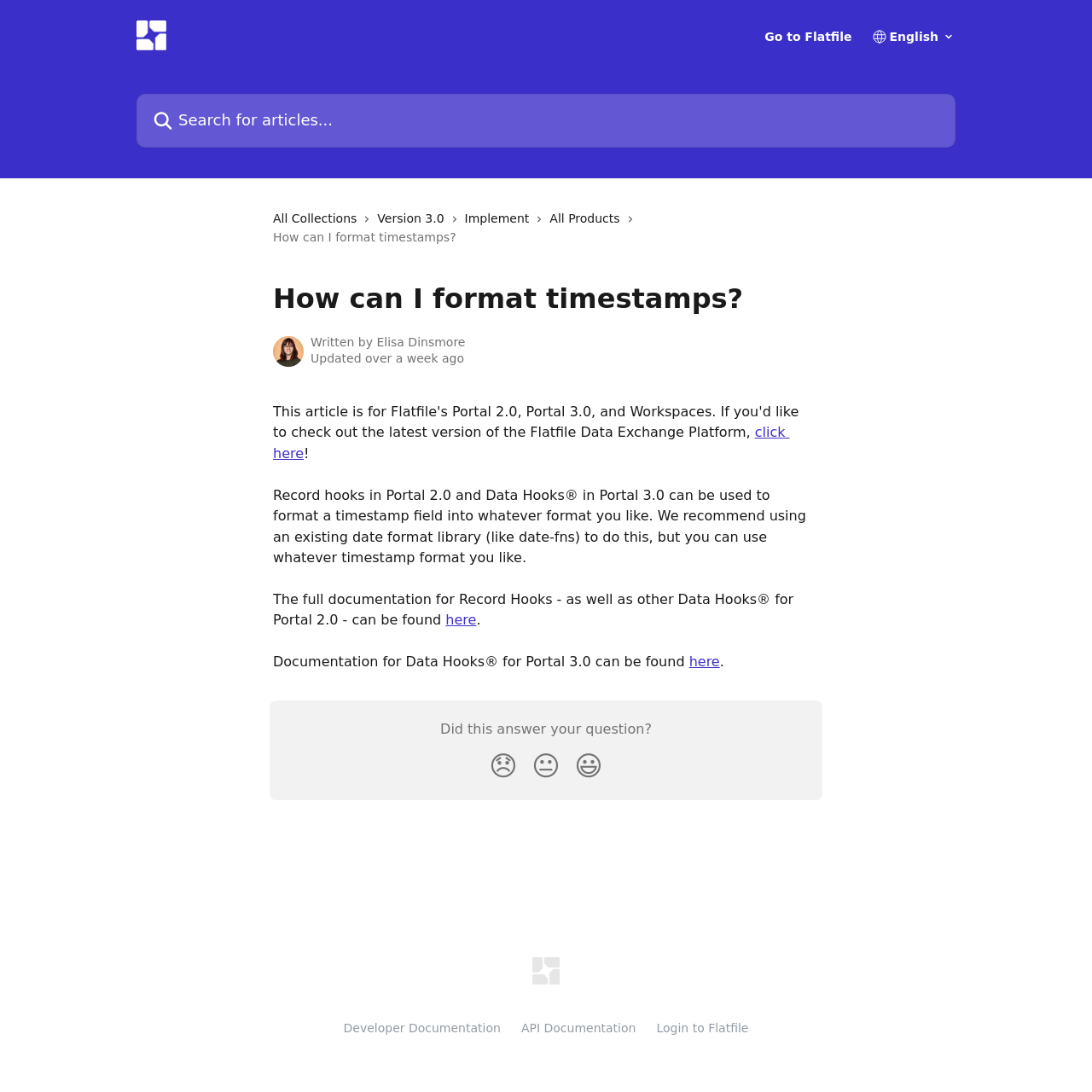Please locate the bounding box coordinates of the element that should be clicked to complete the given instruction: "Read the article".

[0.25, 0.368, 0.75, 0.616]